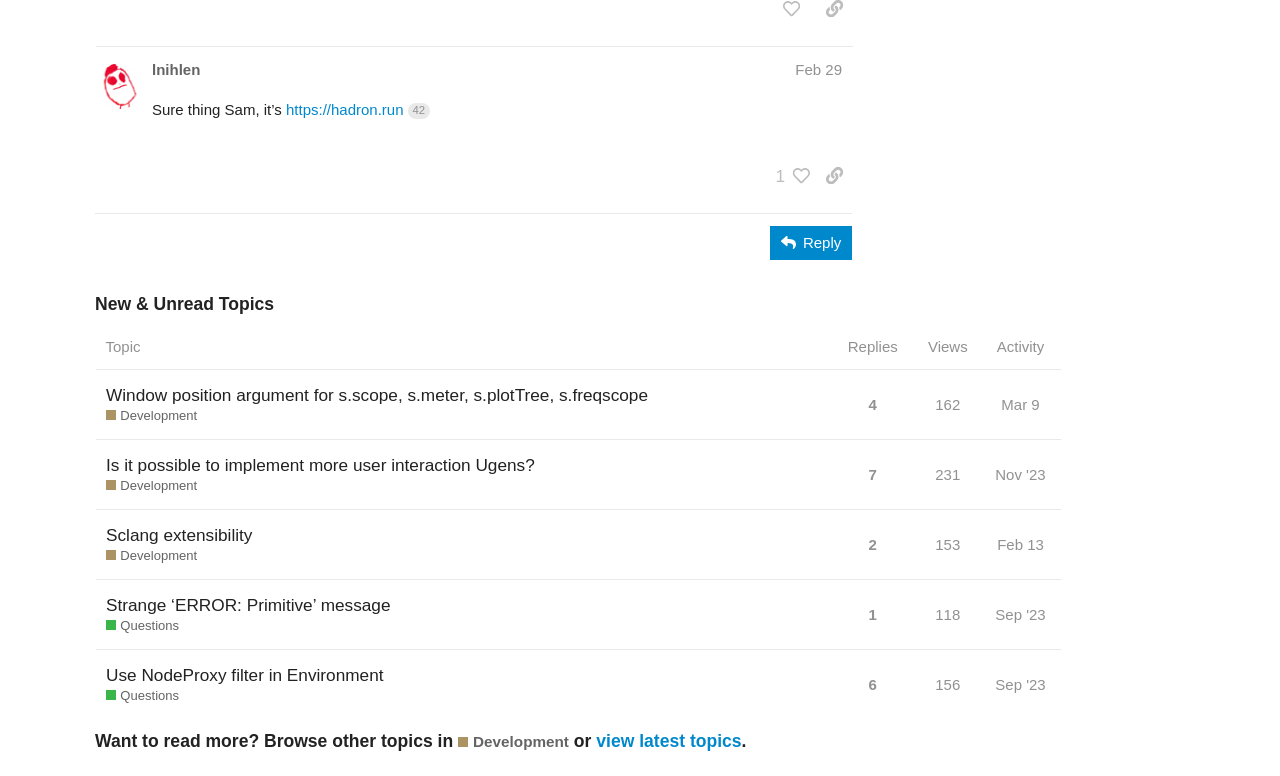What is the name of the user who posted on Feb 29?
Using the screenshot, give a one-word or short phrase answer.

lnihlen